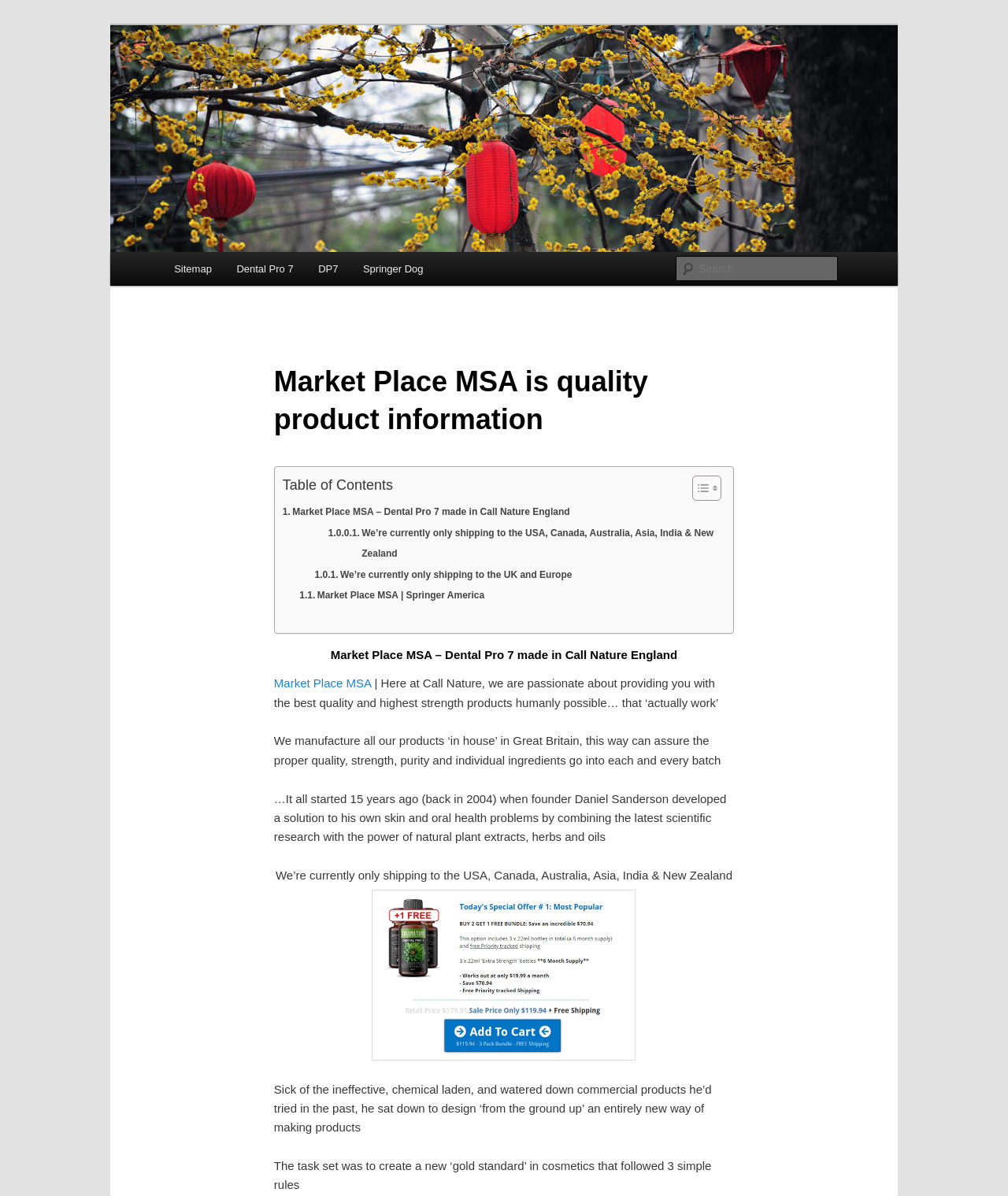Please determine the bounding box coordinates of the element's region to click for the following instruction: "Search for products".

[0.671, 0.214, 0.831, 0.235]